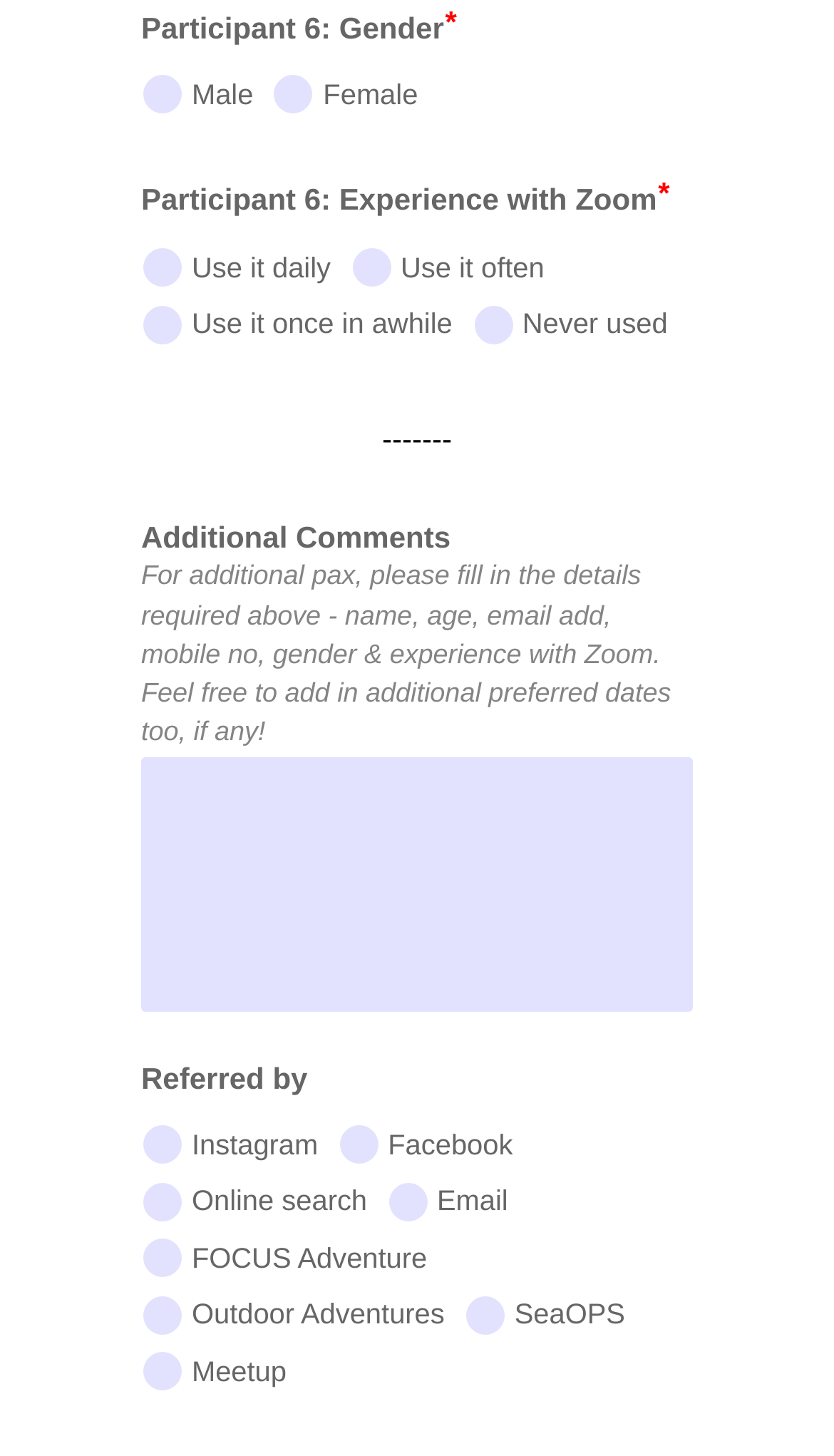How did the participant hear about the event?
Answer with a single word or phrase by referring to the visual content.

Instagram, Facebook, etc.